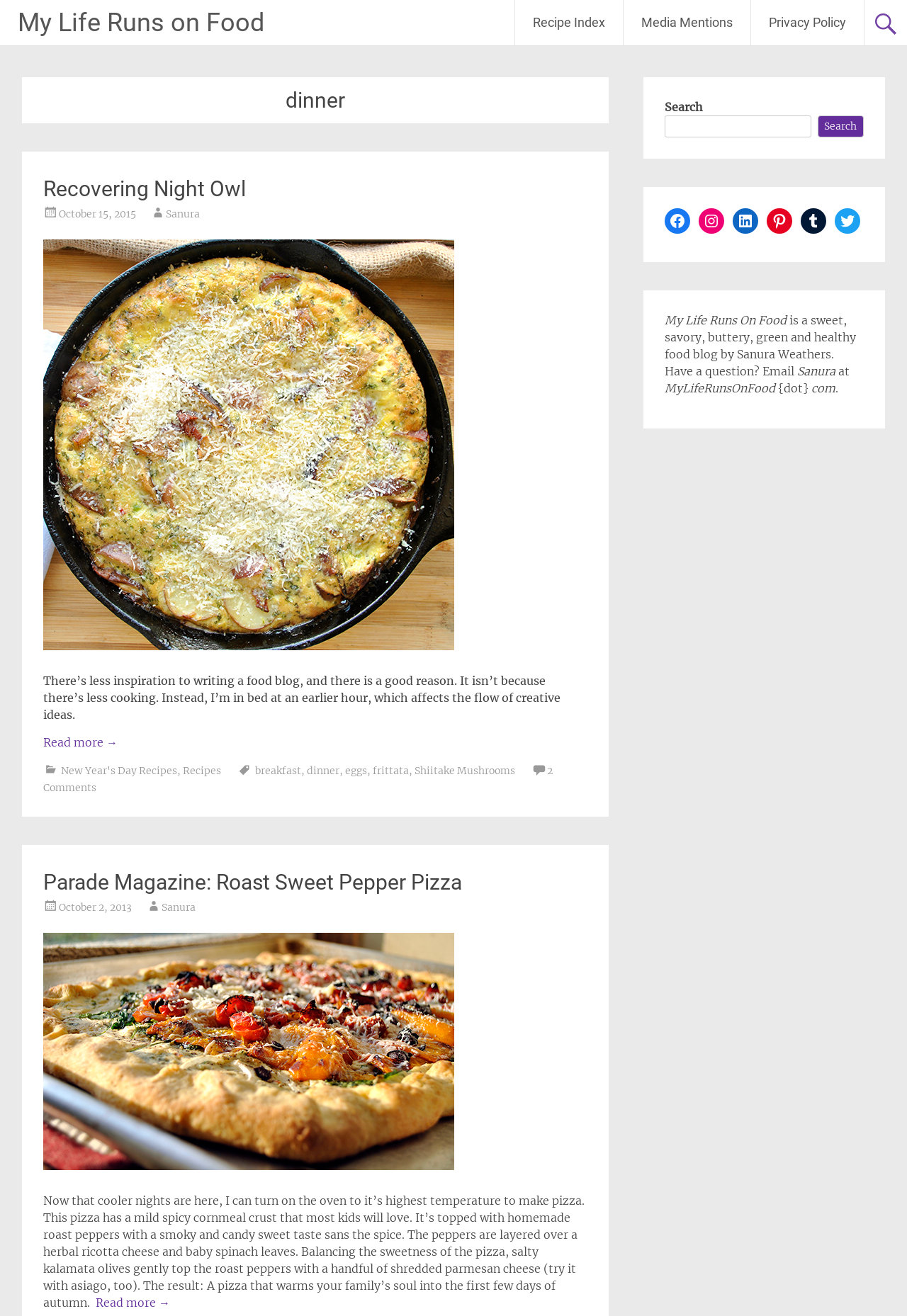Pinpoint the bounding box coordinates of the clickable element to carry out the following instruction: "View 'Parade Magazine: Roast Sweet Pepper Pizza'."

[0.048, 0.661, 0.509, 0.68]